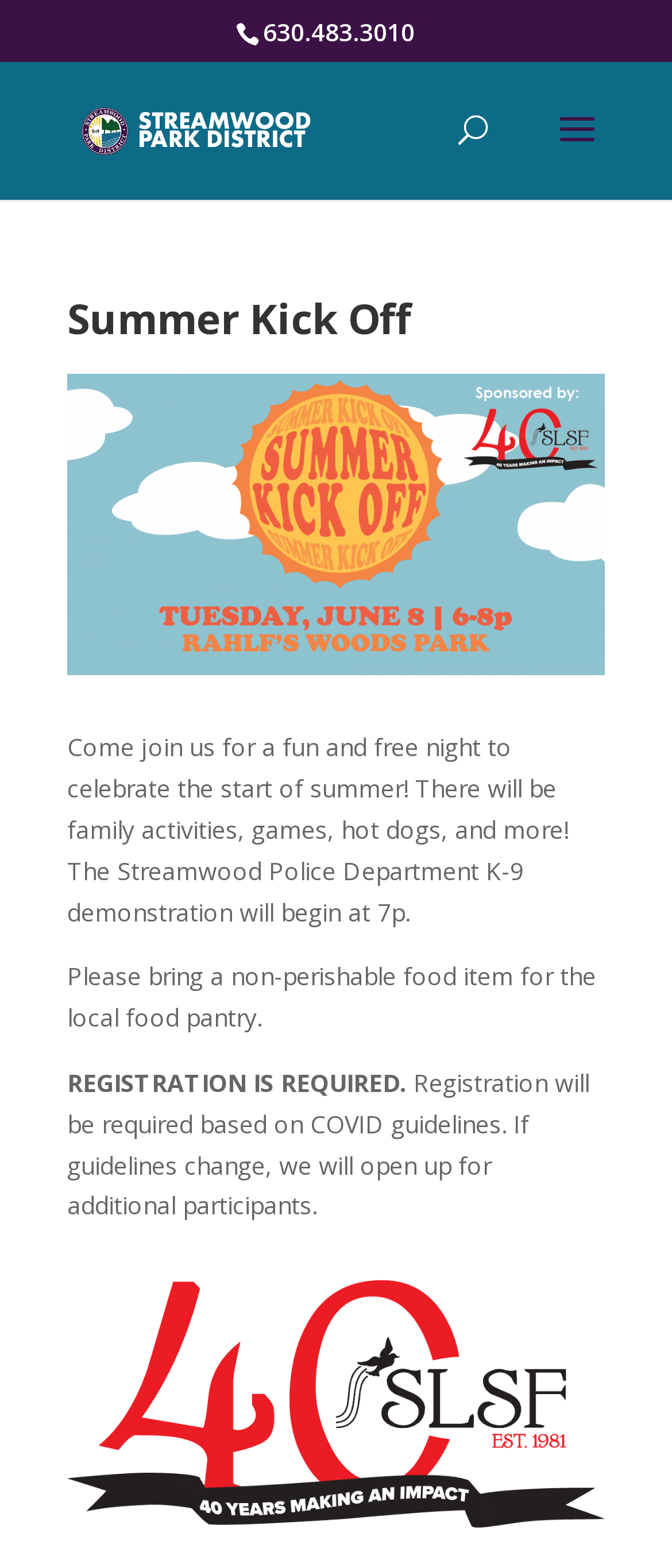Craft a detailed narrative of the webpage's structure and content.

The webpage is about the Summer Kick Off event organized by the Streamwood Park District. At the top left, there is a phone number "630.483.3010" displayed. Next to it, there is a link to the Streamwood Park District's website, accompanied by an image of the district's logo. 

On the top right, there is a search bar with a searchbox labeled "Search for:". Below the search bar, the title "Summer Kick Off" is prominently displayed in a large font. The date of the event, "May 10, 2021", is written below the title, followed by a link to "News" and another link to "Special Event".

The main content of the webpage is a description of the Summer Kick Off event, which is a fun and free night to celebrate the start of summer. The event will feature family activities, games, hot dogs, and more, including a K-9 demonstration by the Streamwood Police Department at 7 pm. The webpage also requests visitors to bring a non-perishable food item for the local food pantry.

At the bottom, there is a notice that registration is required for the event, and the registration process will be based on COVID guidelines. If the guidelines change, additional participants will be allowed to register.